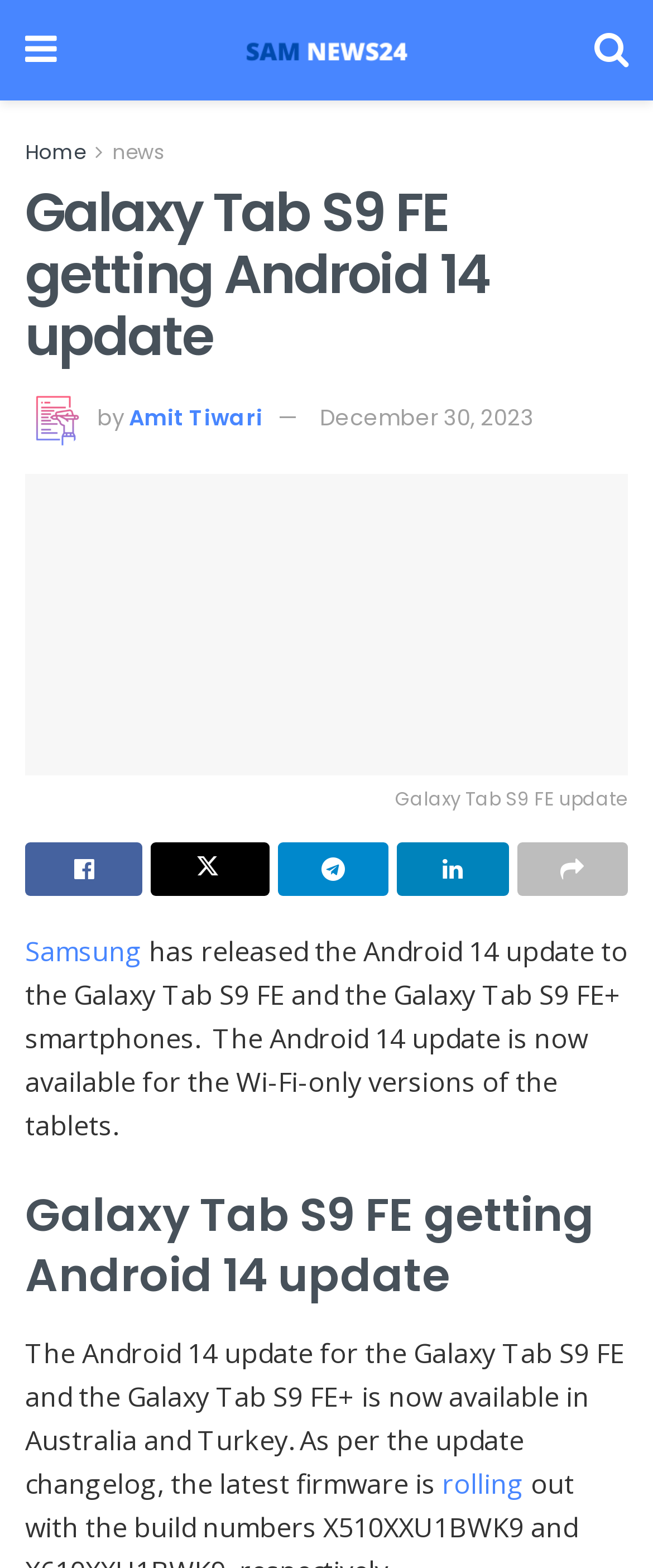Specify the bounding box coordinates for the region that must be clicked to perform the given instruction: "View the Galaxy Tab S9 FE update details".

[0.038, 0.302, 0.962, 0.521]